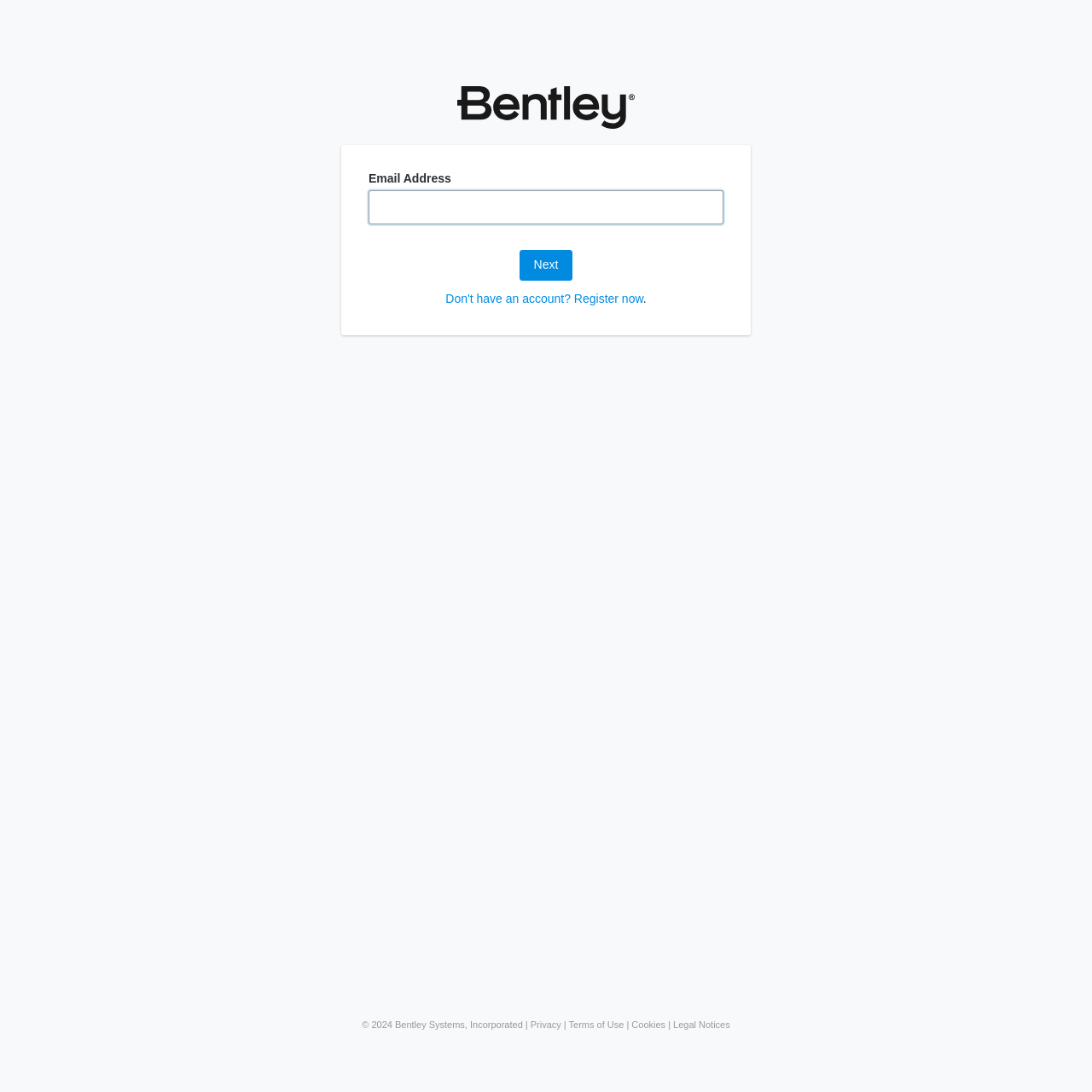How many links are available at the bottom?
Using the image as a reference, give a one-word or short phrase answer.

4